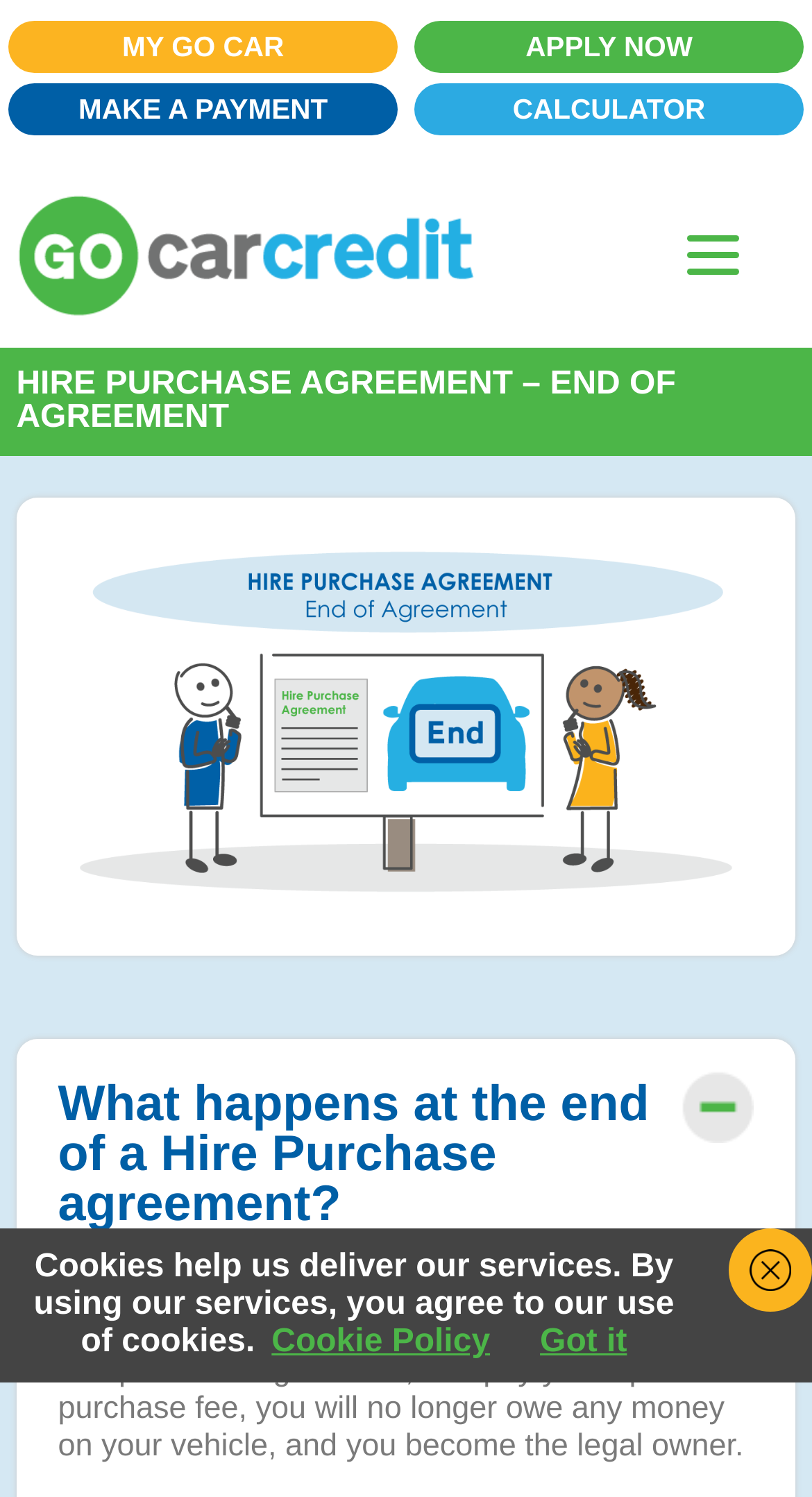Identify the bounding box for the given UI element using the description provided. Coordinates should be in the format (top-left x, top-left y, bottom-right x, bottom-right y) and must be between 0 and 1. Here is the description: MAKE A PAYMENT

[0.01, 0.056, 0.49, 0.09]